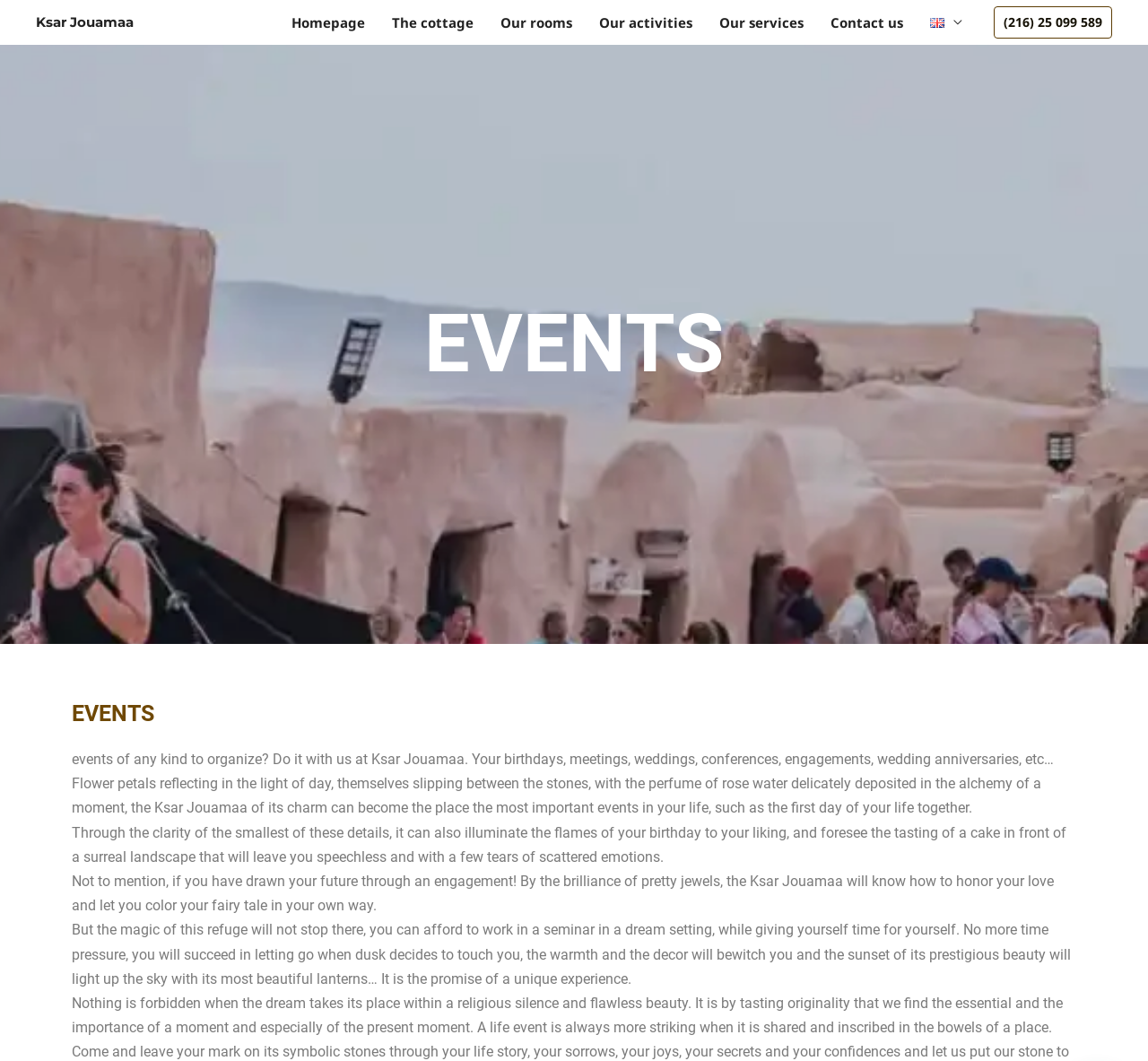Pinpoint the bounding box coordinates of the element you need to click to execute the following instruction: "Click on the 'English' language option". The bounding box should be represented by four float numbers between 0 and 1, in the format [left, top, right, bottom].

[0.798, 0.0, 0.85, 0.042]